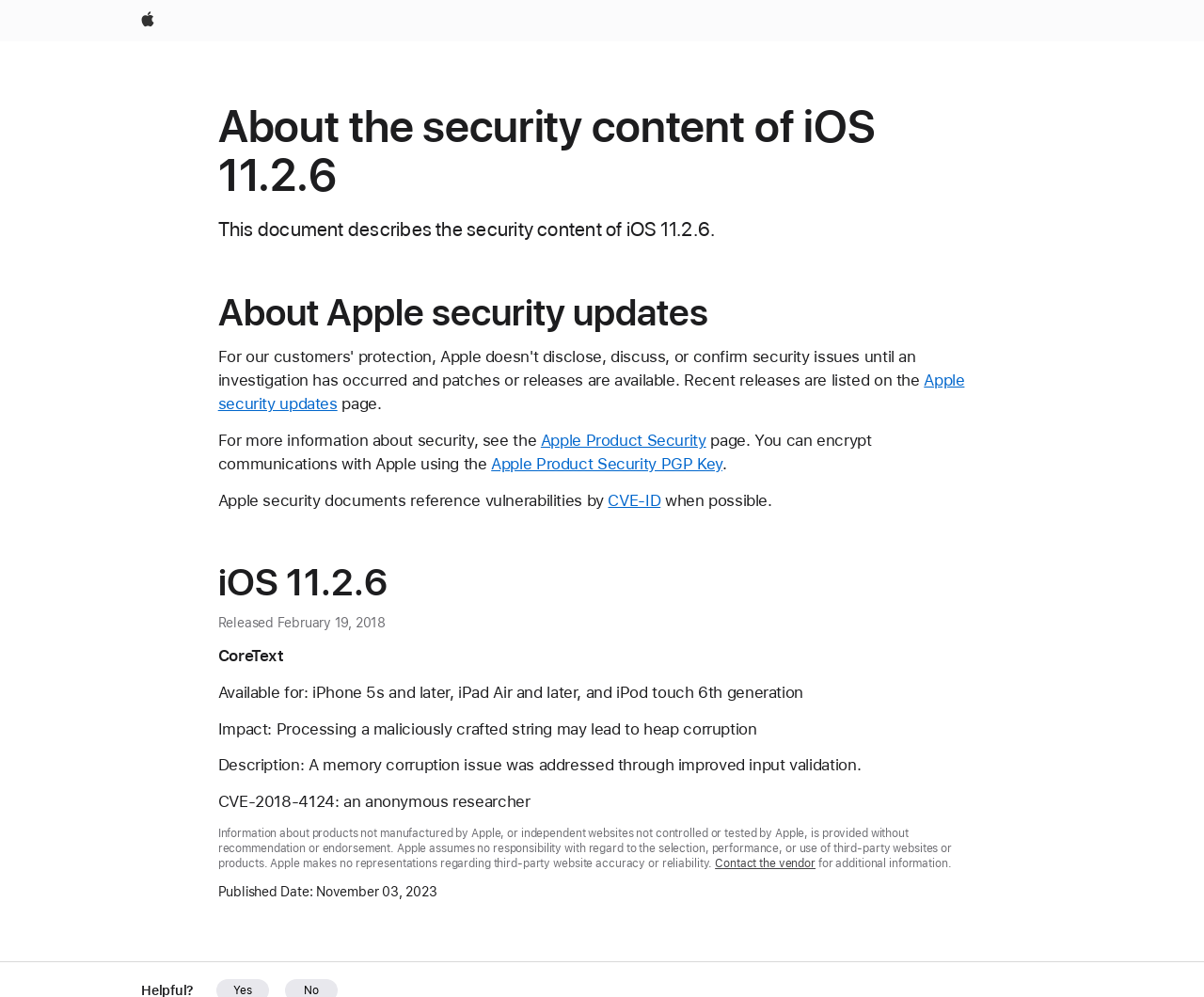Locate the bounding box of the UI element described in the following text: "Apple Product Security PGP Key".

[0.408, 0.456, 0.6, 0.475]